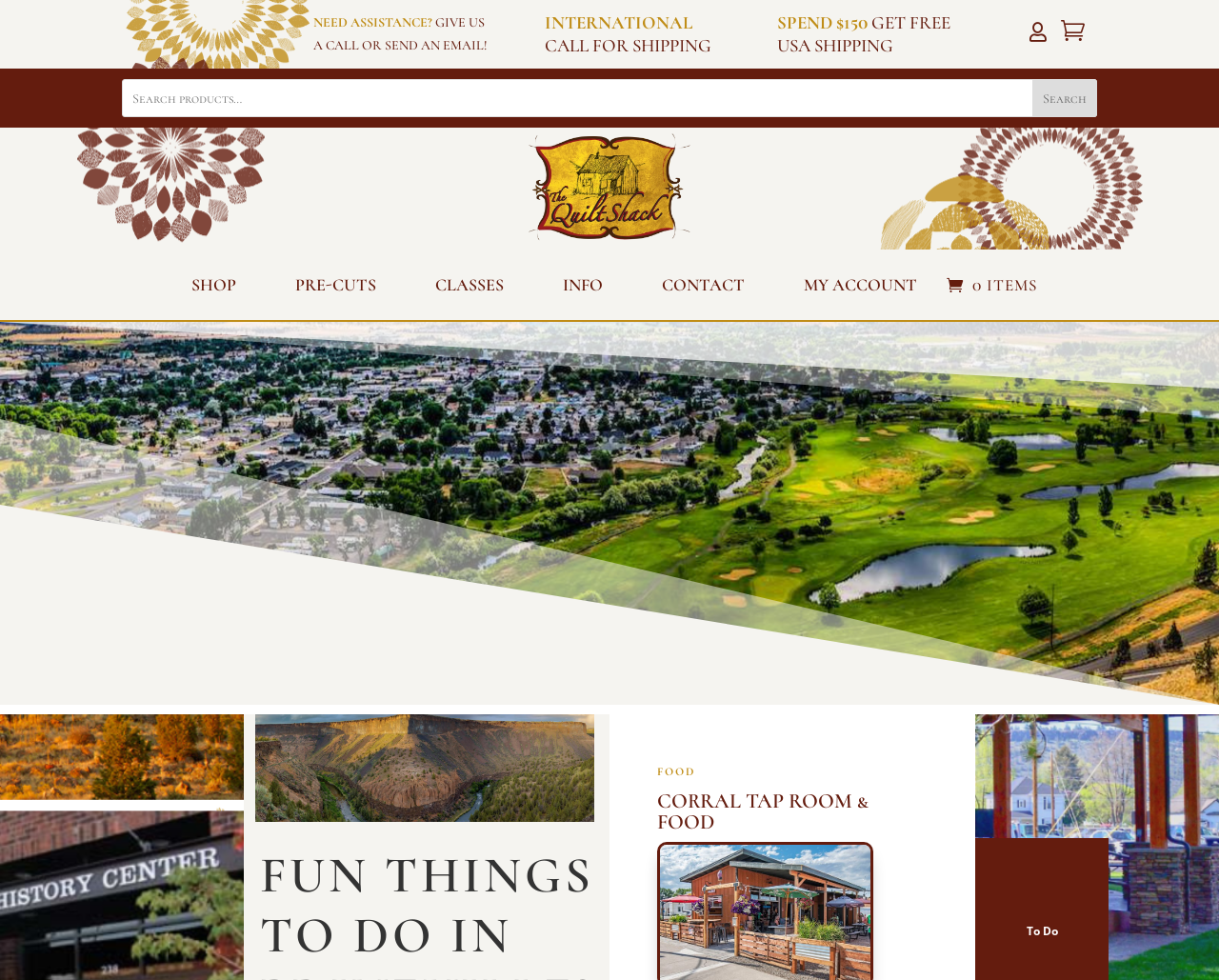Could you determine the bounding box coordinates of the clickable element to complete the instruction: "Click on To Do"? Provide the coordinates as four float numbers between 0 and 1, i.e., [left, top, right, bottom].

[0.842, 0.942, 0.868, 0.958]